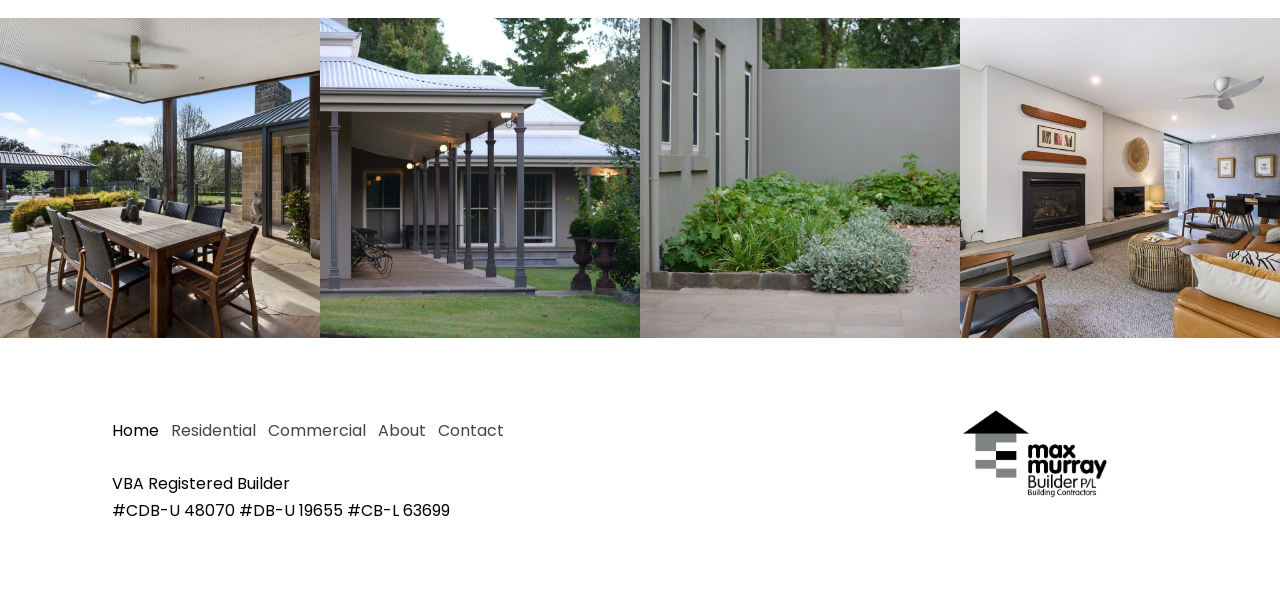Please determine the bounding box coordinates of the element to click on in order to accomplish the following task: "view the VBA Registered Builder logo". Ensure the coordinates are four float numbers ranging from 0 to 1, i.e., [left, top, right, bottom].

[0.723, 0.687, 0.905, 0.84]